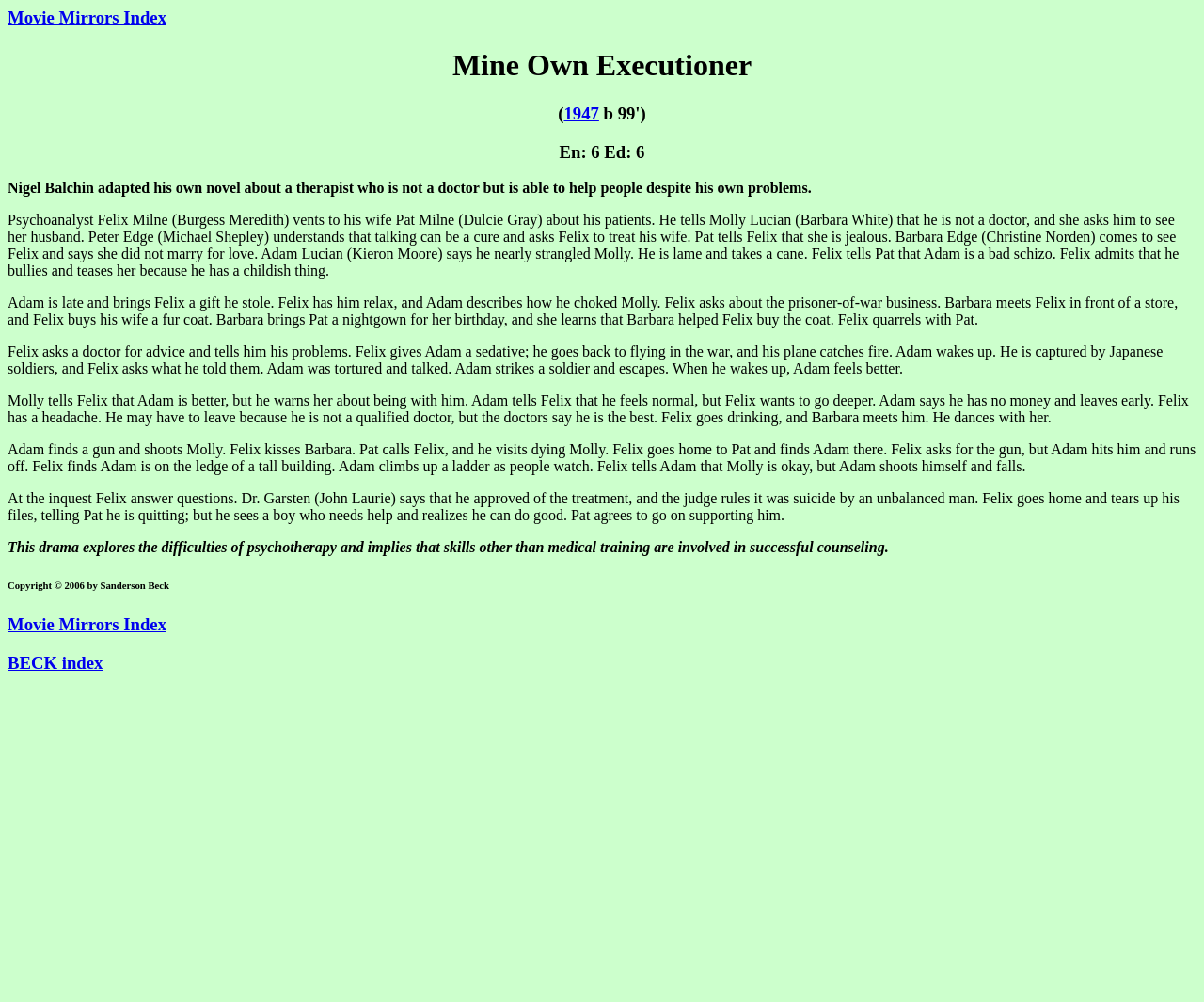Who is the author of the webpage content?
Provide a concise answer using a single word or phrase based on the image.

Sanderson Beck